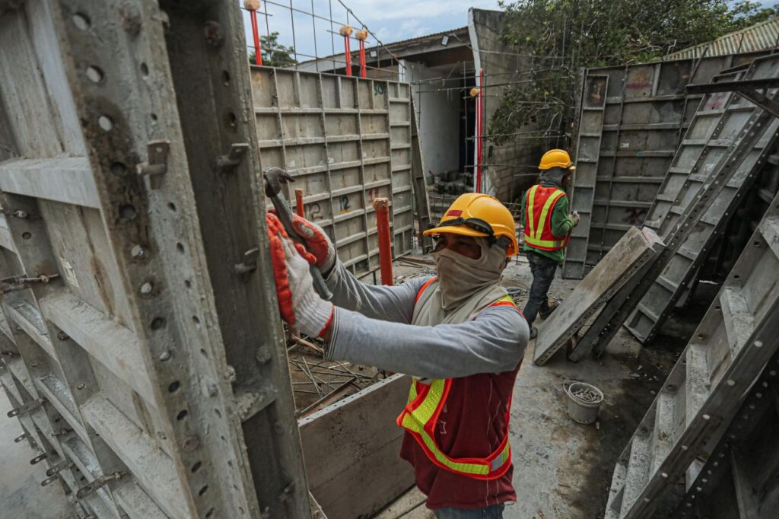Detail the scene depicted in the image with as much precision as possible.

In this image, two construction workers are actively engaged in a building project, showcasing teamwork and dedication in the construction industry. The worker in the foreground is adjusting a large concrete formwork panel, utilizing a hammer and wearing safety gloves, while dressed in a long-sleeved shirt, a yellow helmet, and a safety vest highlighted with reflective strips. They are focused on their task, demonstrating precision and care in handling construction materials.

In the background, another worker is visible, observing or possibly assisting with the ongoing task. Surrounding them are various concrete formwork systems, ready for the construction process, indicating that they are likely preparing for a concrete pour. The construction site features sunlight filtering through, with structures and foliage visible beyond the workspace, emphasizing an active and collaborative environment dedicated to home building. This scene encapsulates the essence of what a home builder does, illustrating hands-on craftsmanship and the foundational work involved in creating safe and durable living spaces.